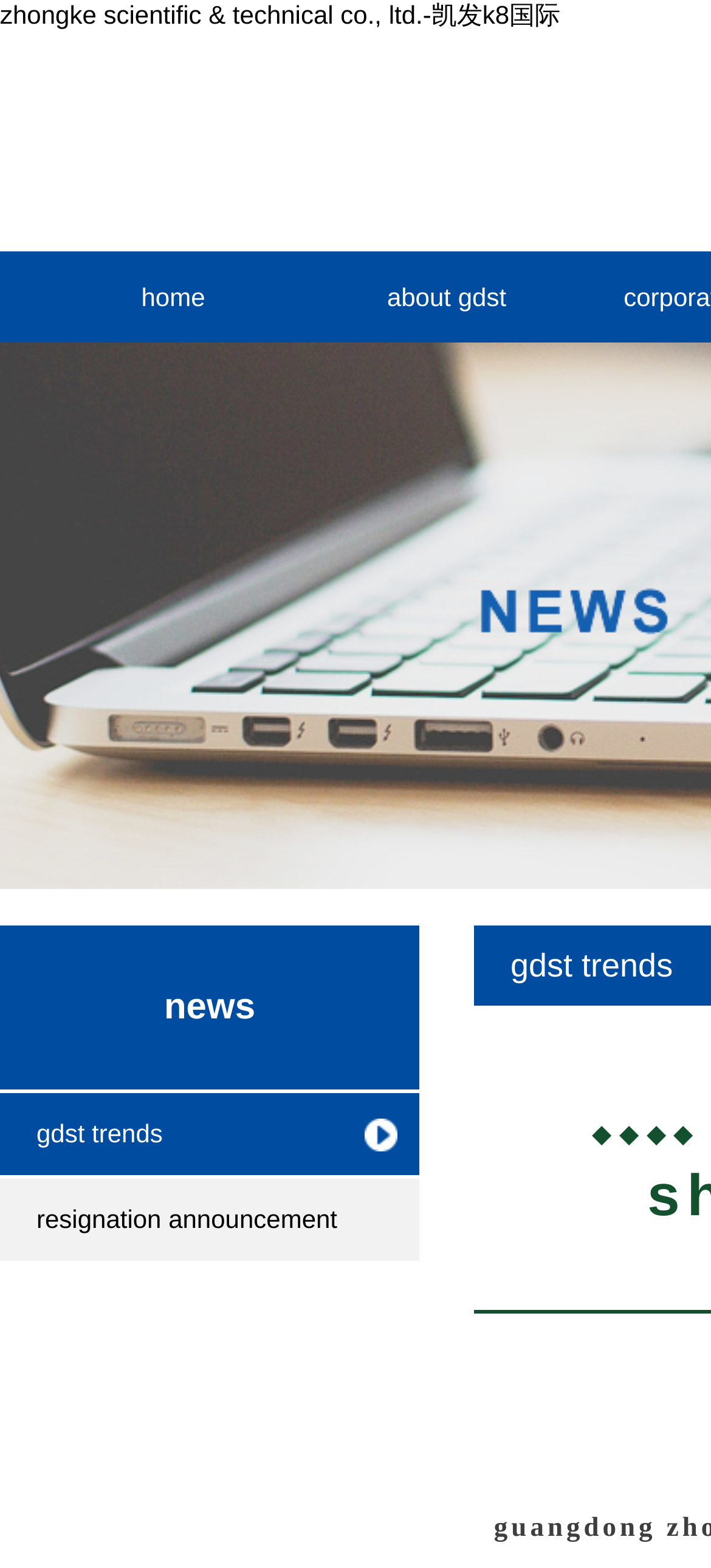Please determine the bounding box coordinates of the element's region to click for the following instruction: "go to home page".

[0.051, 0.16, 0.436, 0.218]